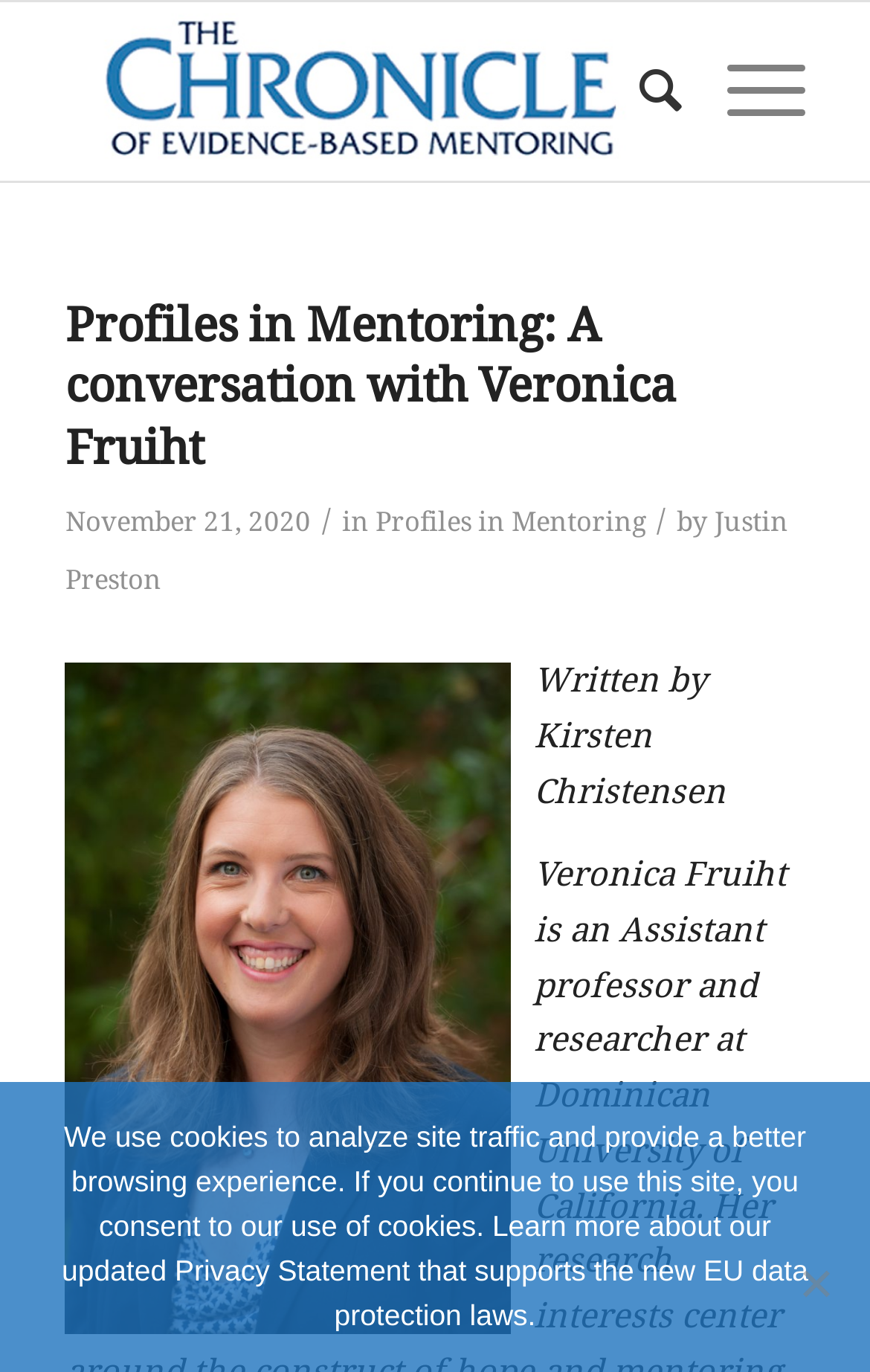What is the main title displayed on this webpage?

Profiles in Mentoring: A conversation with Veronica Fruiht